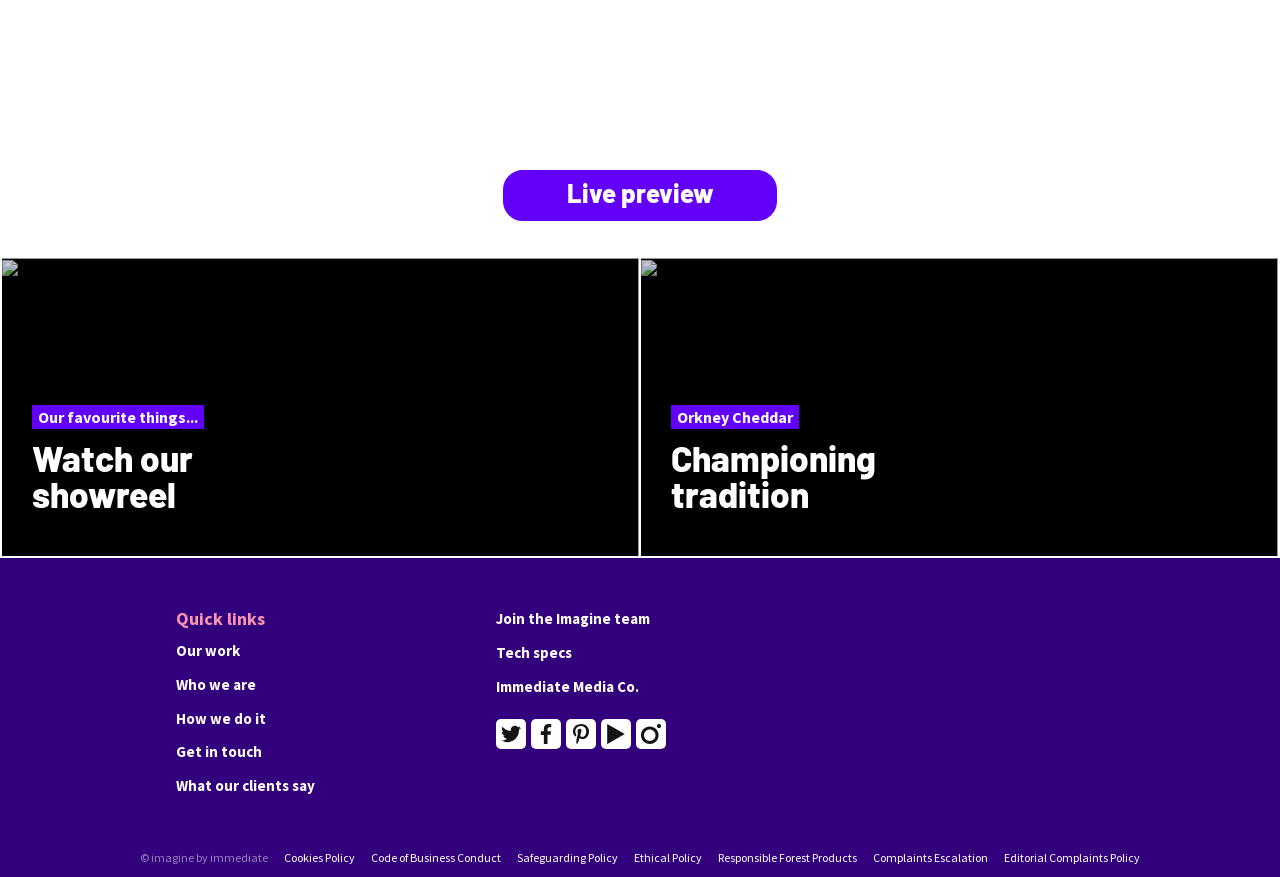What is the last link on the webpage?
Based on the screenshot, give a detailed explanation to answer the question.

The last link on the webpage is 'Editorial Complaints Policy' which is located at the bottom of the page with a bounding box of [0.784, 0.969, 0.891, 0.986].